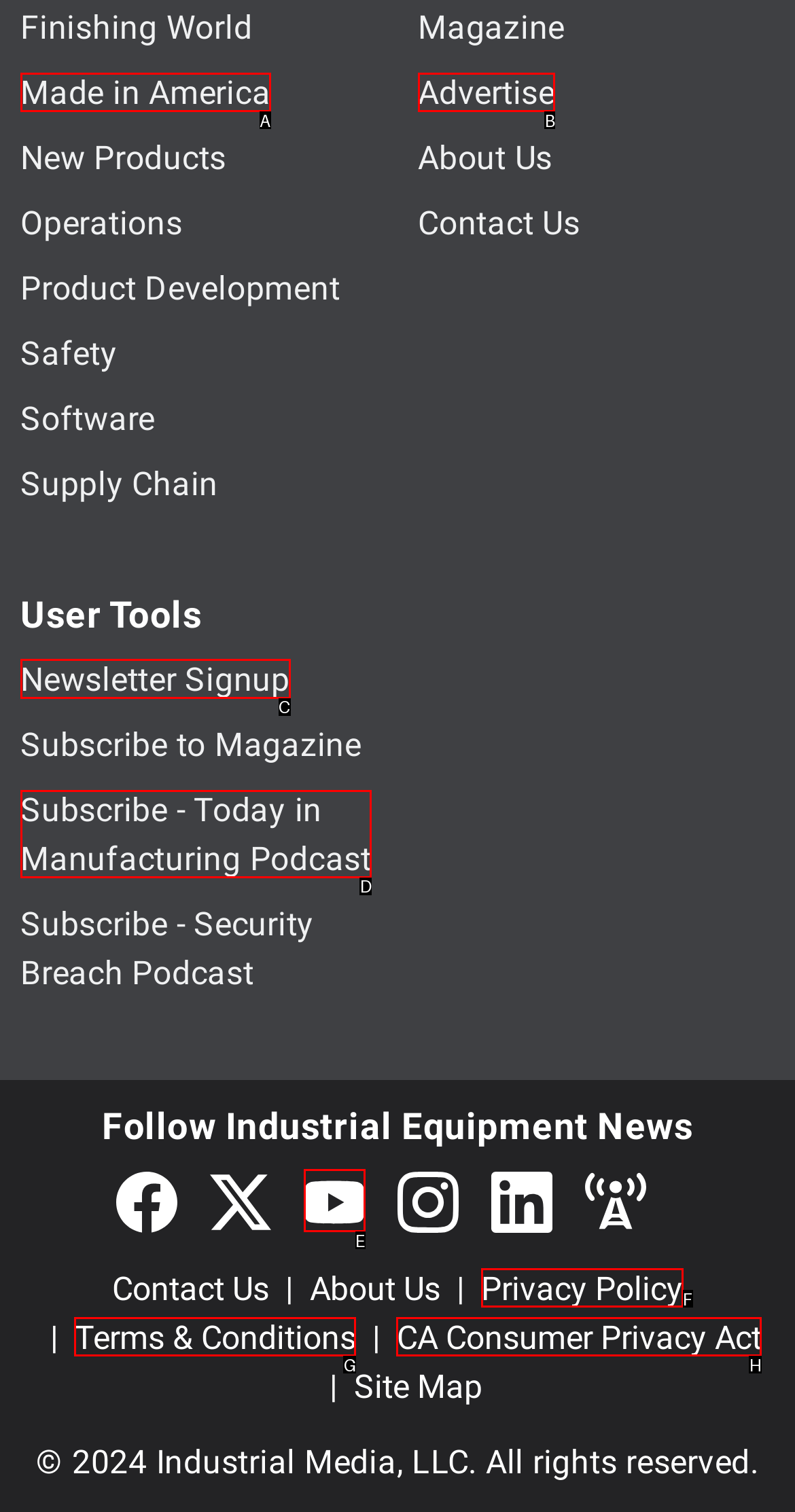Indicate which lettered UI element to click to fulfill the following task: Subscribe to the Newsletter
Provide the letter of the correct option.

C